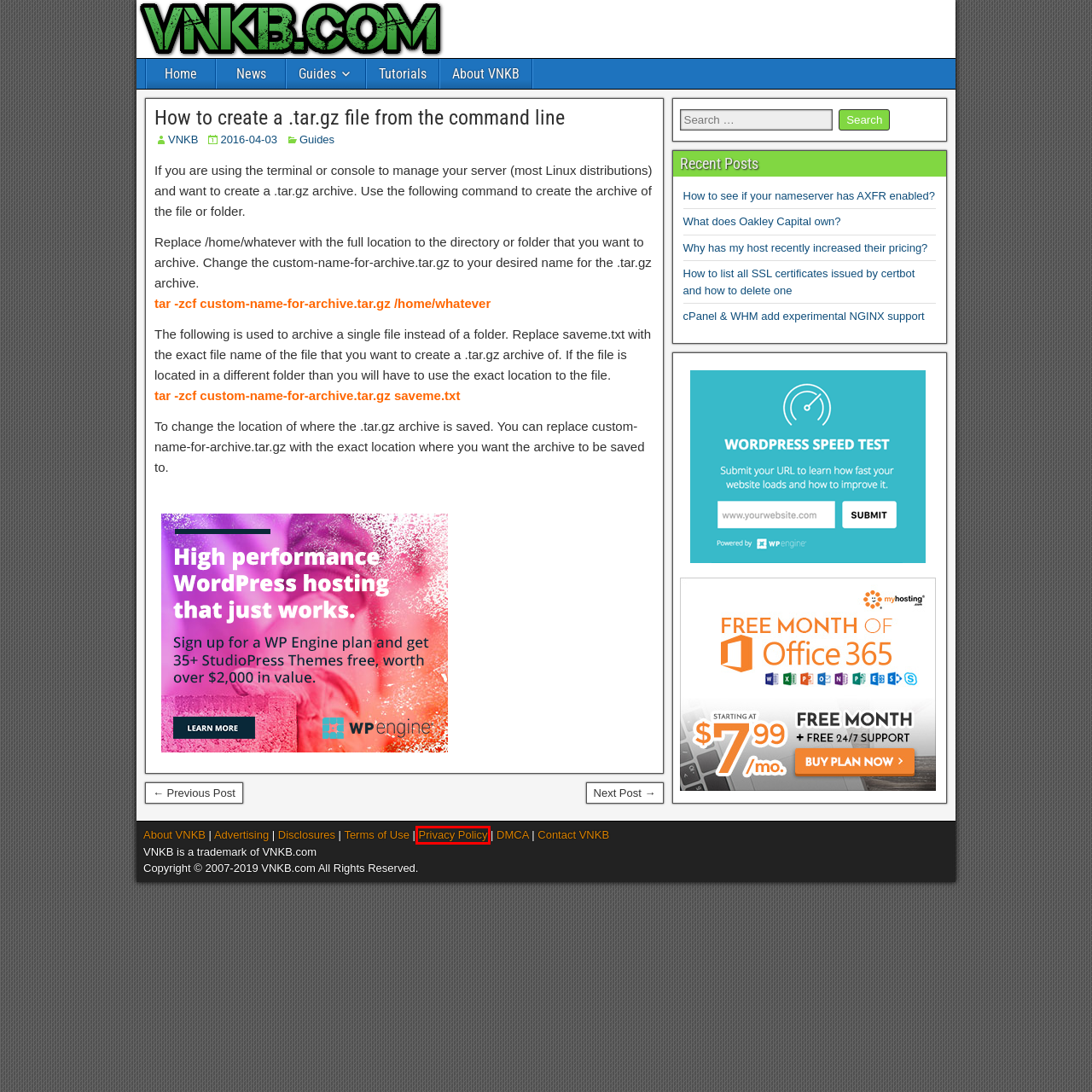Consider the screenshot of a webpage with a red bounding box and select the webpage description that best describes the new page that appears after clicking the element inside the red box. Here are the candidates:
A. Disclosures – VNKB.com
B. What does Oakley Capital own? – VNKB.com
C. News – VNKB.com
D. Privacy Policy – VNKB.com
E. How to list all SSL certificates issued by certbot and how to delete one – VNKB.com
F. Why has my host recently increased their pricing? – VNKB.com
G. How to extract a .tar.gz archive file – VNKB.com
H. VNKB – VNKB.com

D